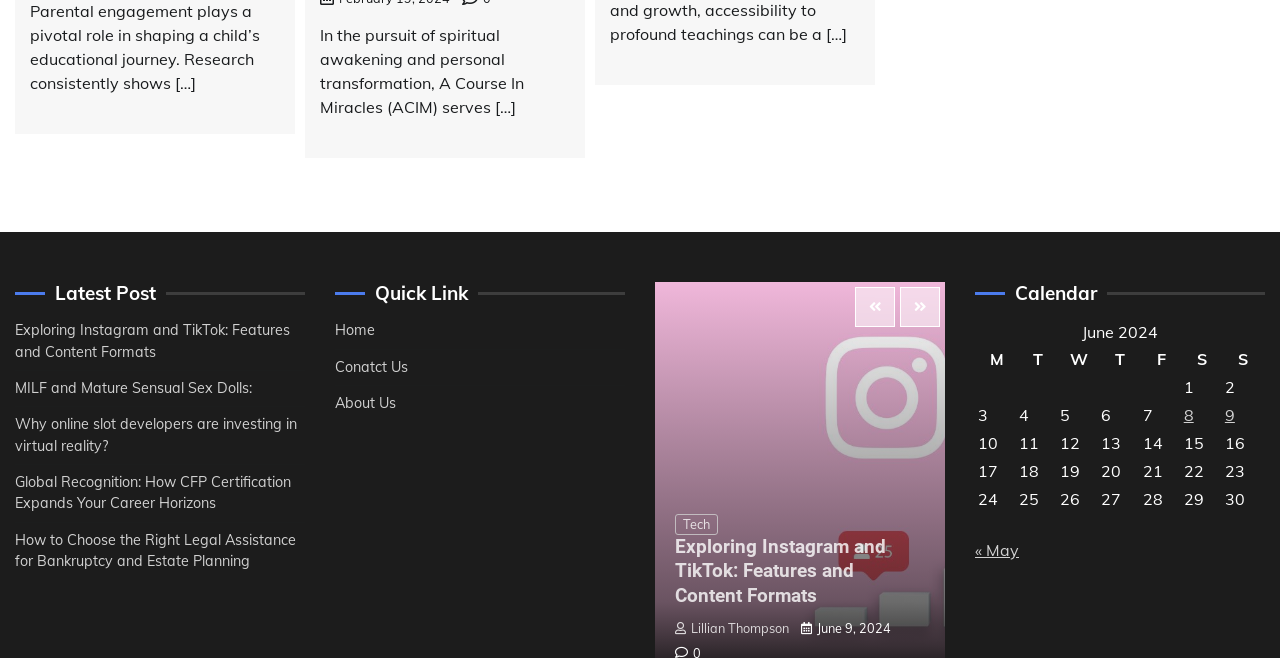How many columns are there in the calendar table?
Based on the screenshot, respond with a single word or phrase.

7